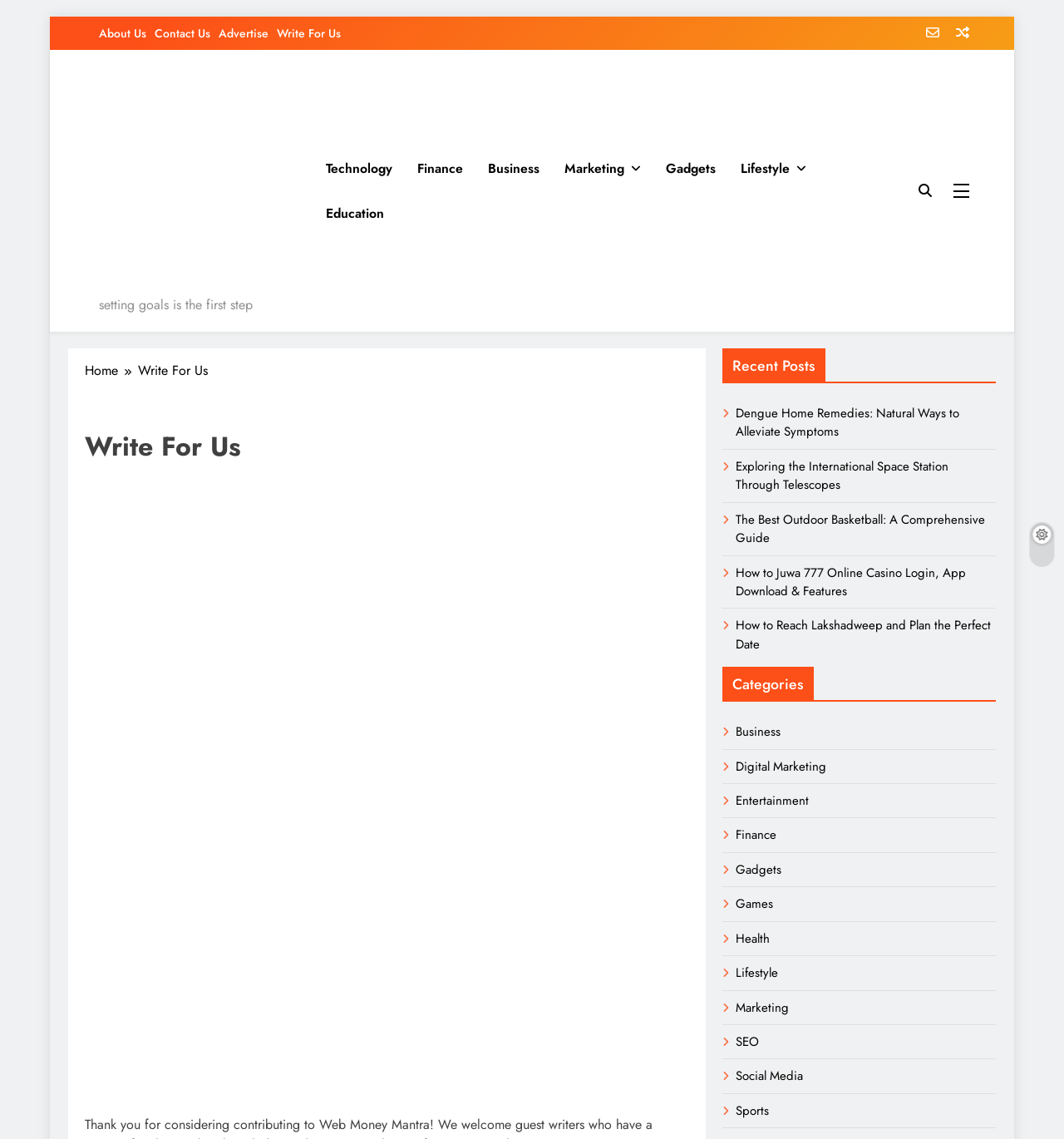Identify the bounding box coordinates for the element you need to click to achieve the following task: "Visit Facebook page". The coordinates must be four float values ranging from 0 to 1, formatted as [left, top, right, bottom].

None